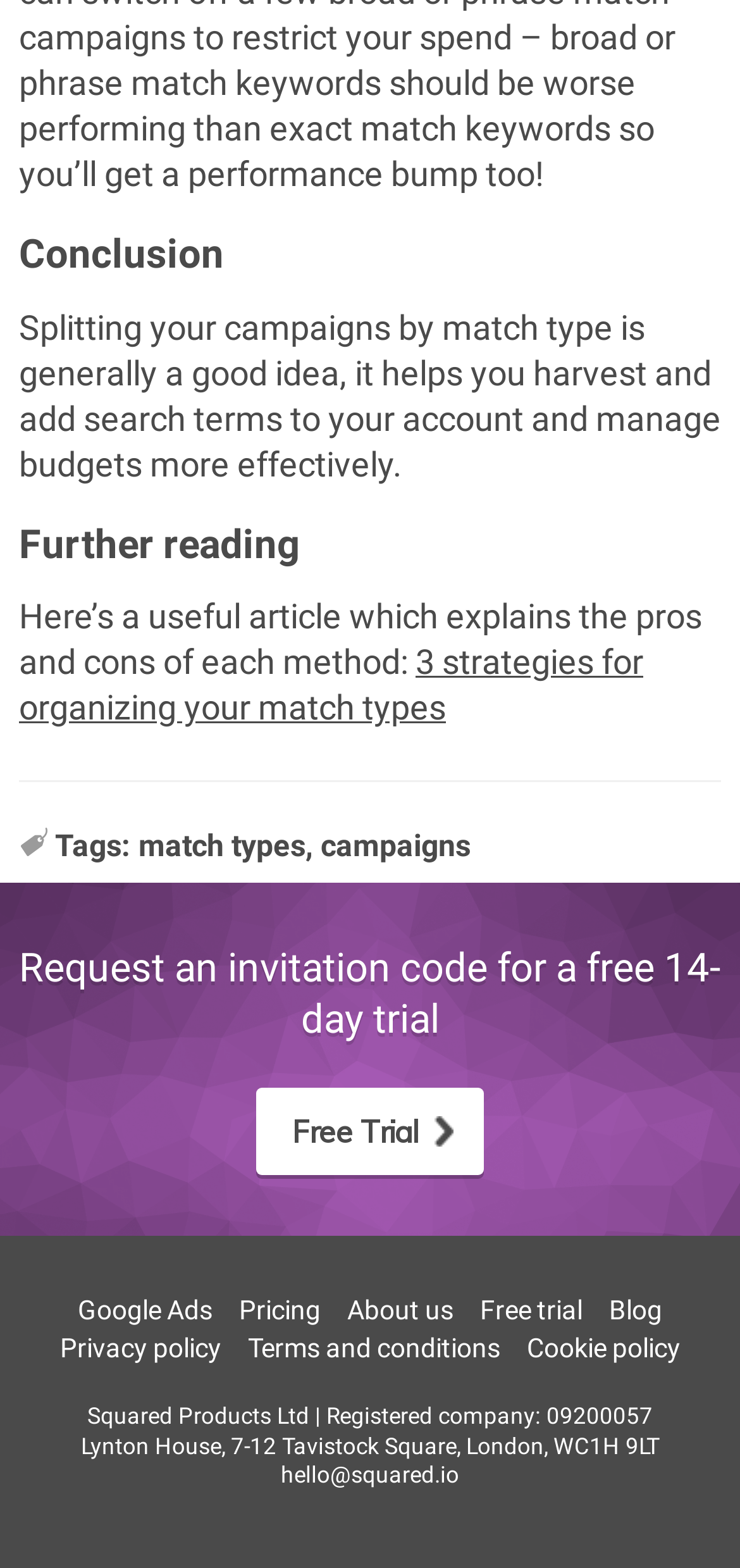Please identify the bounding box coordinates of the element that needs to be clicked to execute the following command: "Click the link to learn 3 strategies for organizing your match types". Provide the bounding box using four float numbers between 0 and 1, formatted as [left, top, right, bottom].

[0.026, 0.41, 0.869, 0.464]